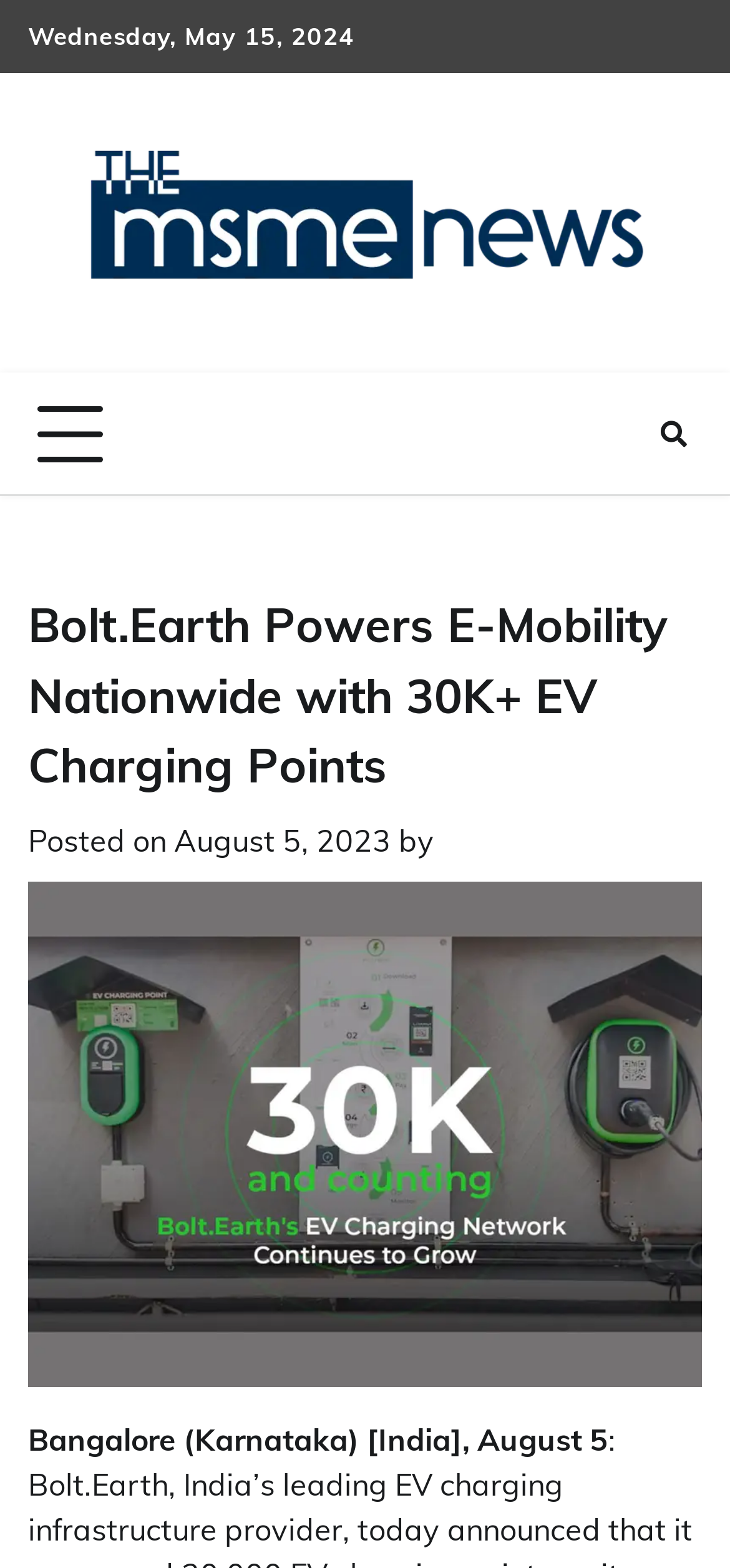Extract the primary headline from the webpage and present its text.

Bolt.Earth Powers E-Mobility Nationwide with 30K+ EV Charging Points